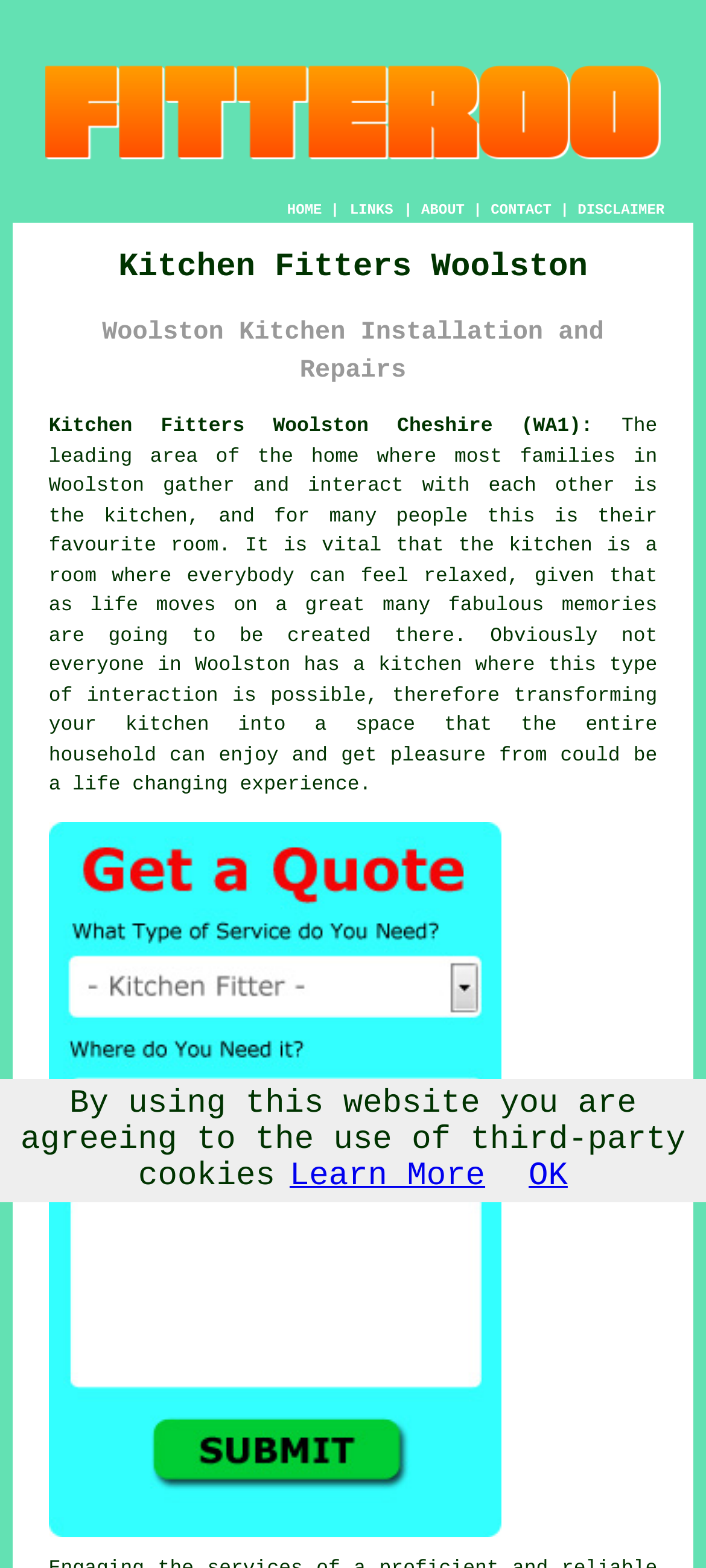Specify the bounding box coordinates of the area to click in order to follow the given instruction: "Click the CONTACT link."

[0.695, 0.13, 0.781, 0.14]